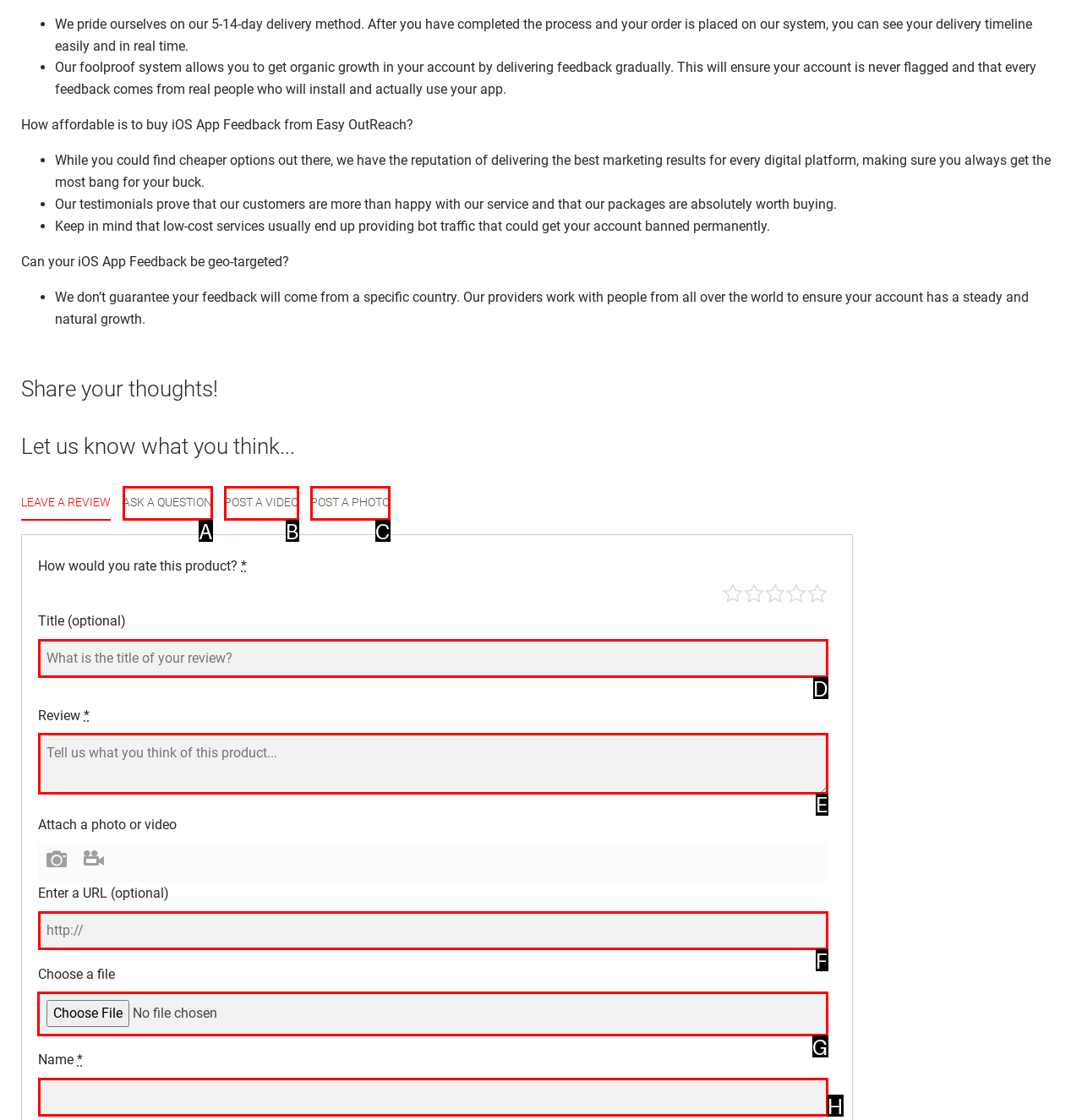Out of the given choices, which letter corresponds to the UI element required to Choose a file to attach? Answer with the letter.

G